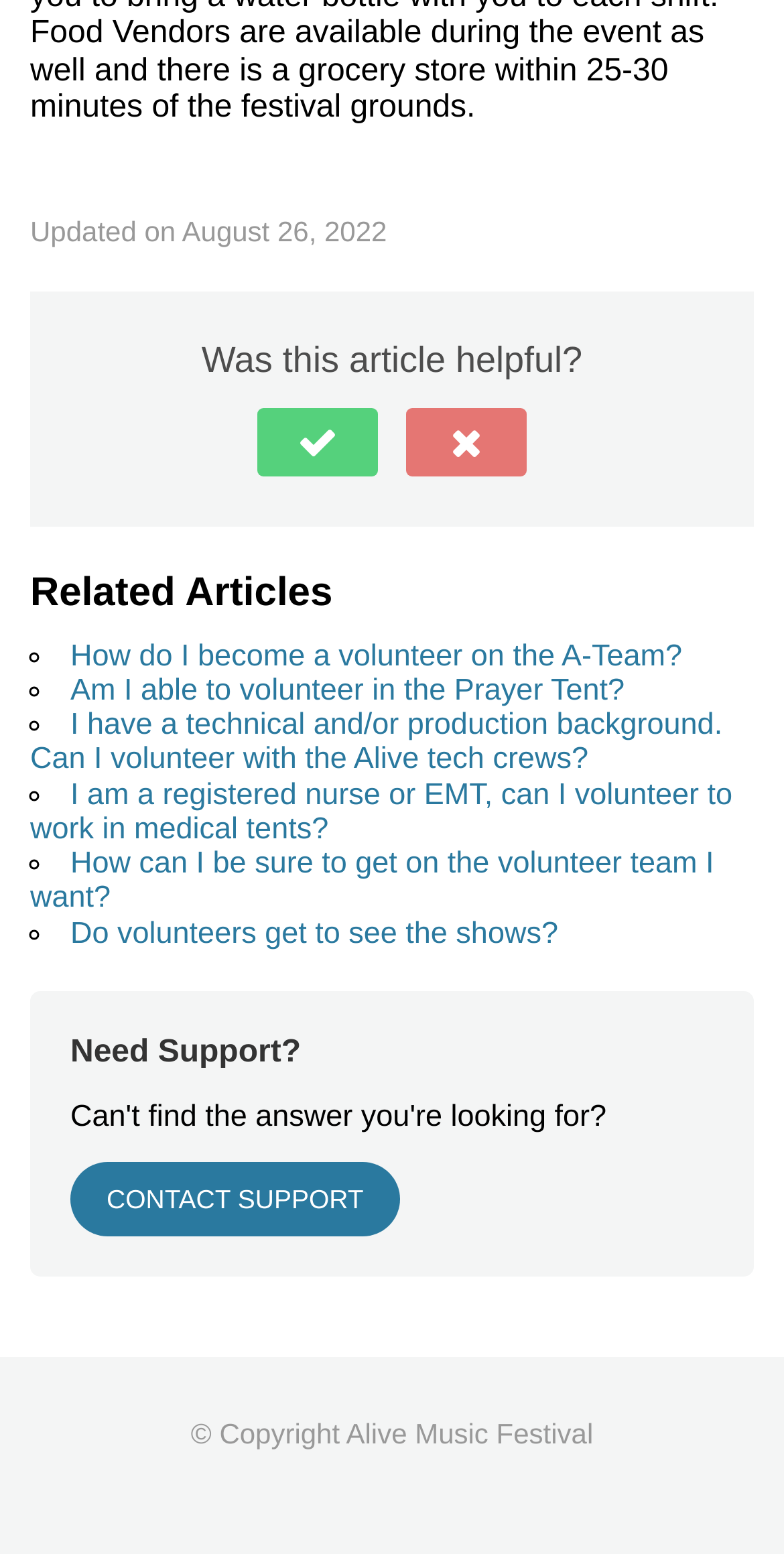Given the element description: "Contact Support", predict the bounding box coordinates of the UI element it refers to, using four float numbers between 0 and 1, i.e., [left, top, right, bottom].

[0.09, 0.748, 0.51, 0.796]